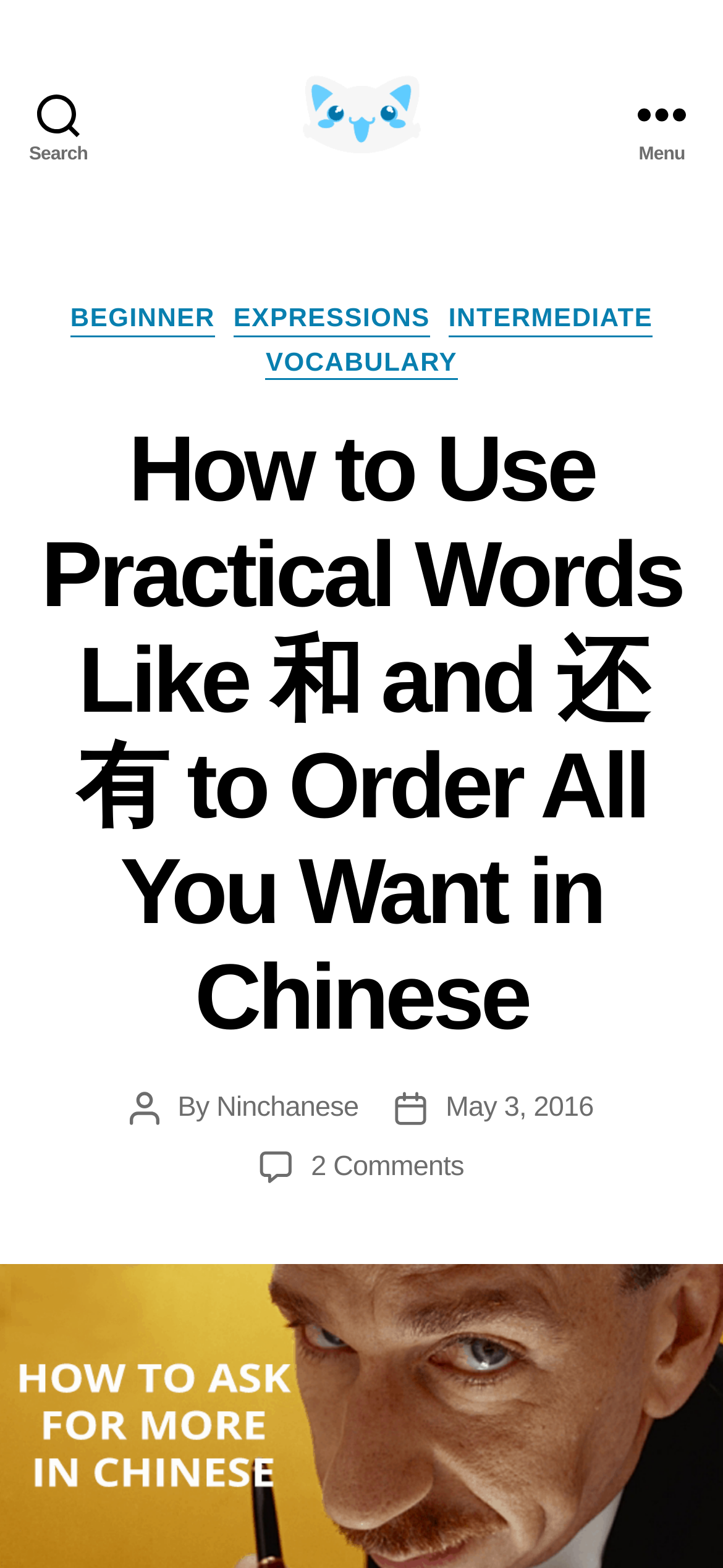Your task is to extract the text of the main heading from the webpage.

How to Use Practical Words Like 和 and 还有 to Order All You Want in Chinese